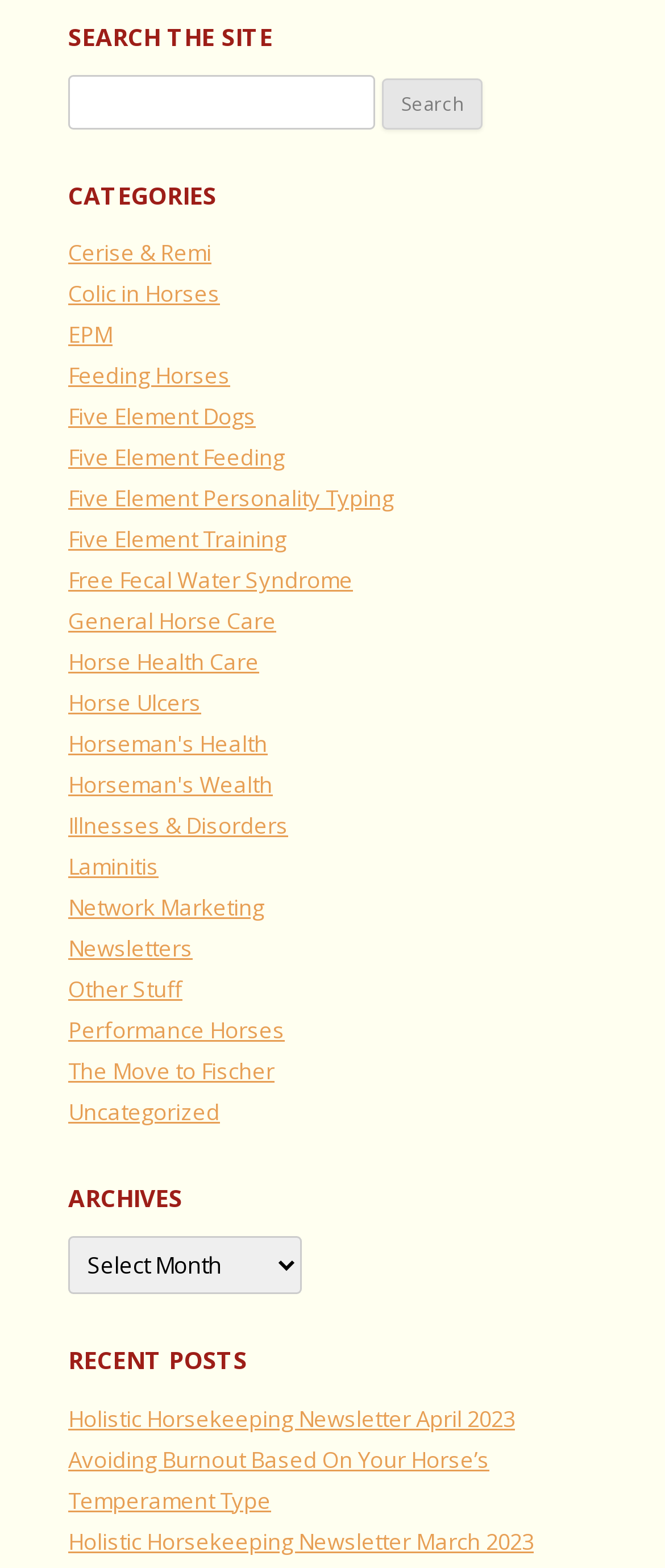Carefully observe the image and respond to the question with a detailed answer:
What is the purpose of the 'Archives' section?

The 'Archives' section is located near the bottom of the webpage, with a heading 'ARCHIVES' and a combobox with a label 'Archives'. This suggests that the purpose of this section is to provide access to archived content, such as older posts or articles.